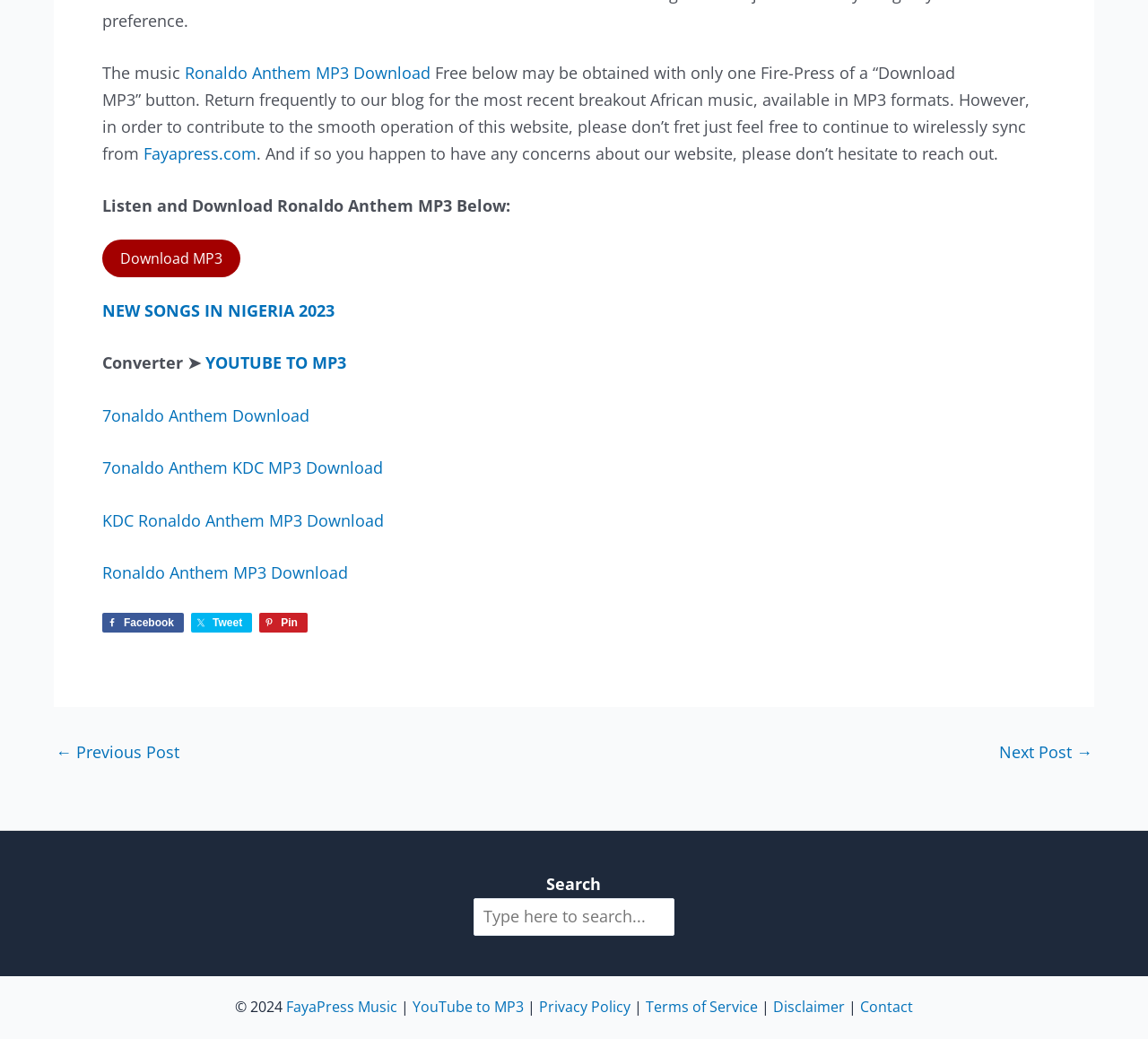Please determine the bounding box coordinates of the section I need to click to accomplish this instruction: "Visit Fayapress.com".

[0.125, 0.137, 0.223, 0.158]